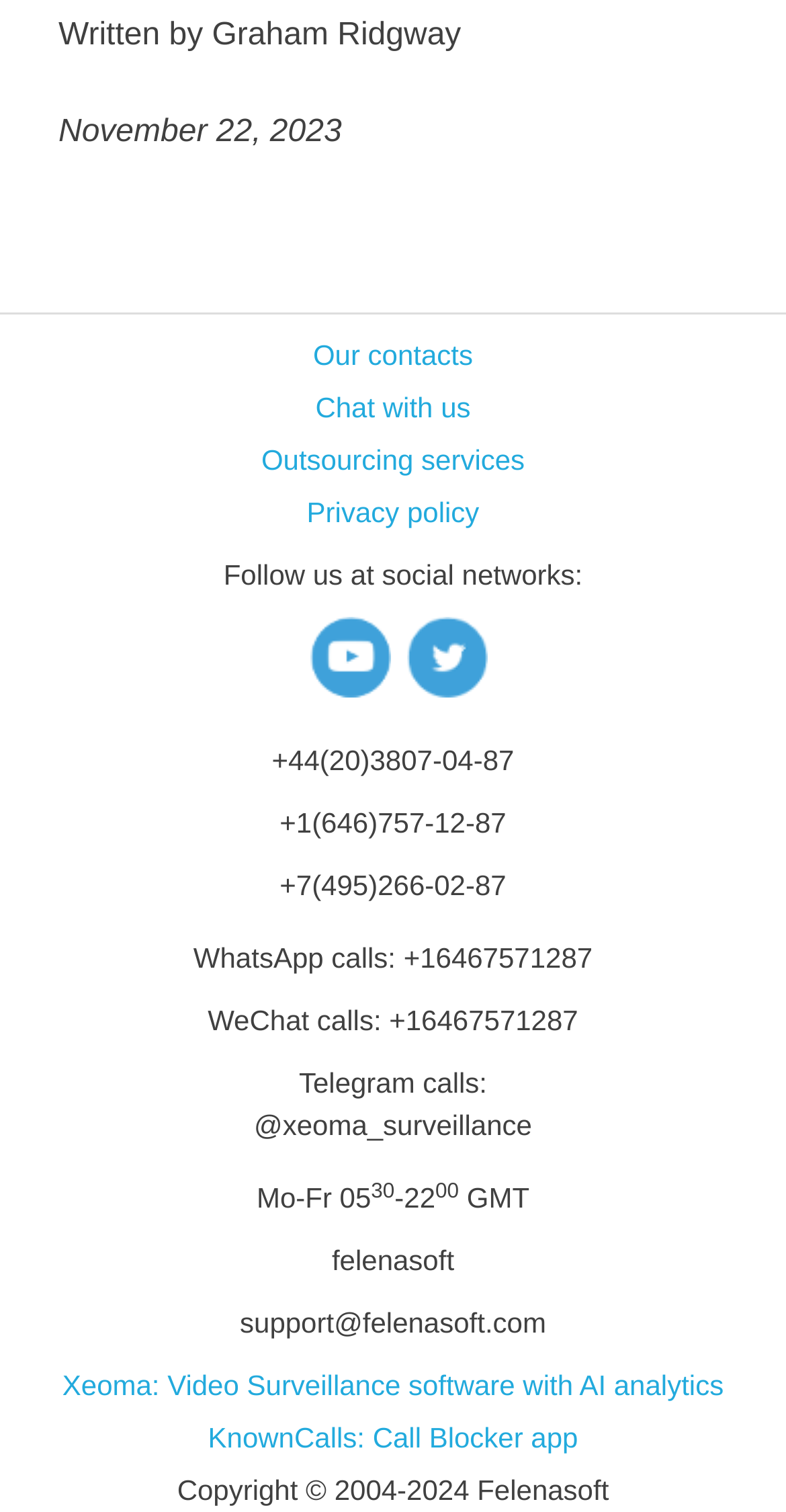Identify the bounding box coordinates for the region to click in order to carry out this instruction: "Chat with us". Provide the coordinates using four float numbers between 0 and 1, formatted as [left, top, right, bottom].

[0.401, 0.253, 0.599, 0.281]